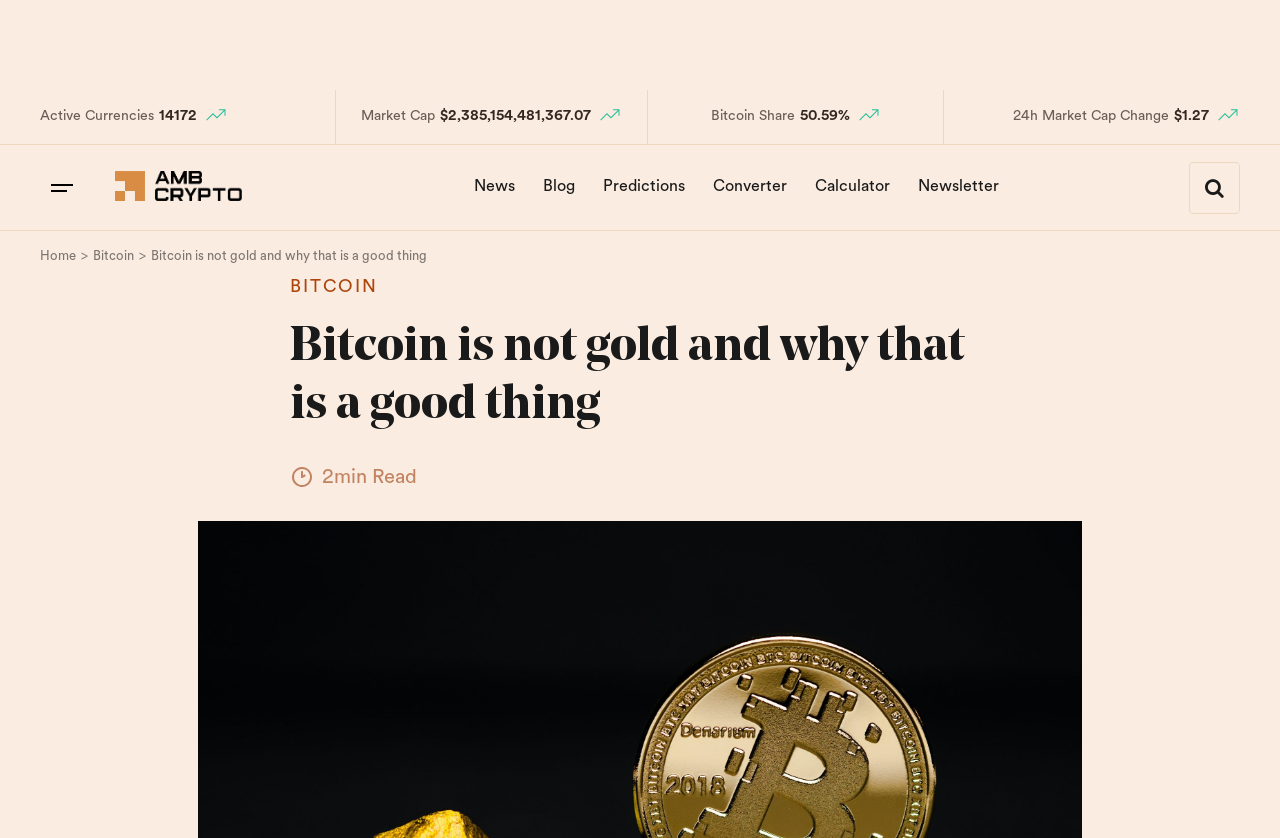Please mark the clickable region by giving the bounding box coordinates needed to complete this instruction: "Read the Bitcoin is not gold and why that is a good thing article".

[0.227, 0.381, 0.773, 0.519]